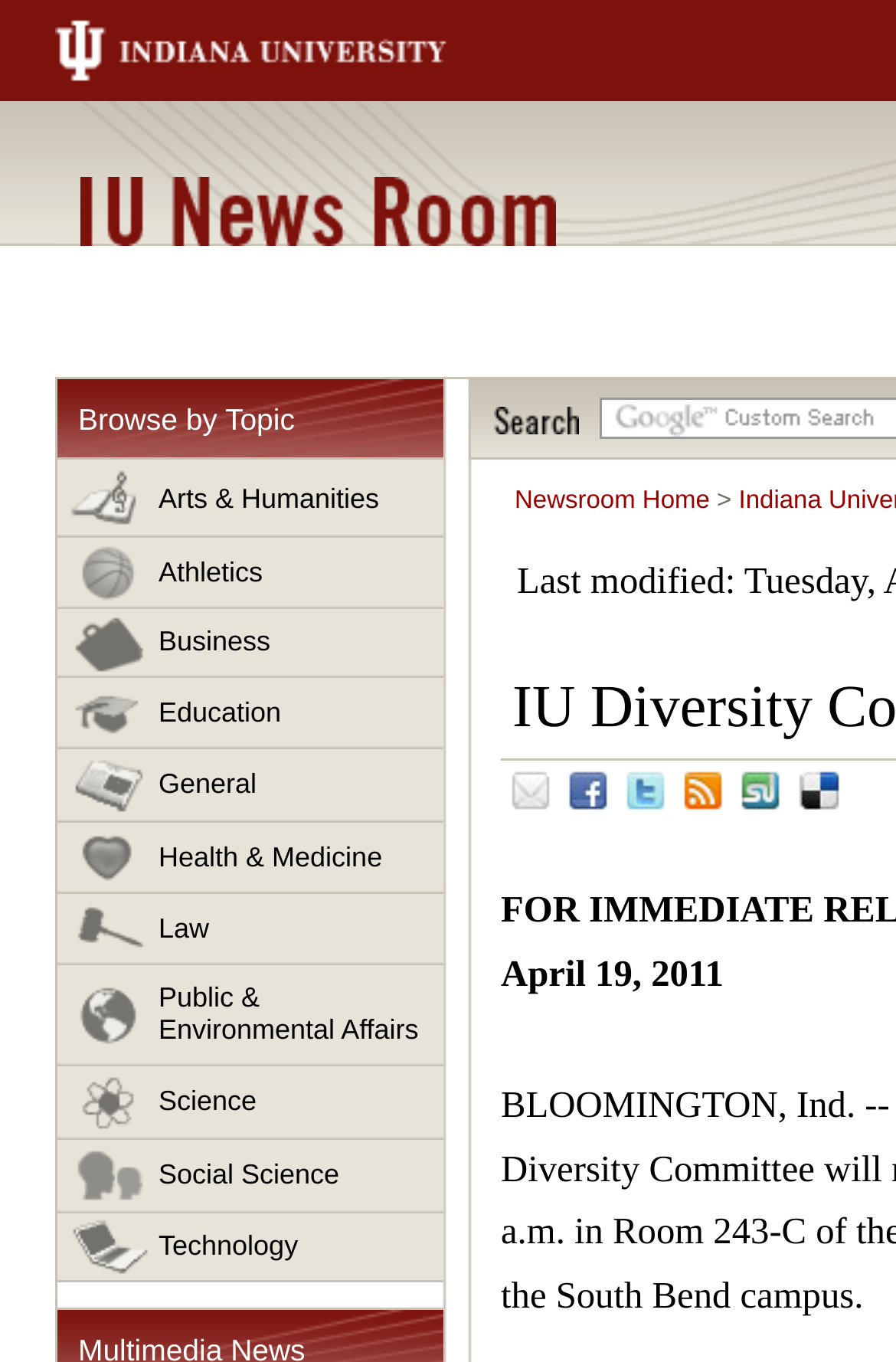Locate the bounding box coordinates of the clickable region to complete the following instruction: "browse news by topic."

[0.064, 0.278, 0.495, 0.337]